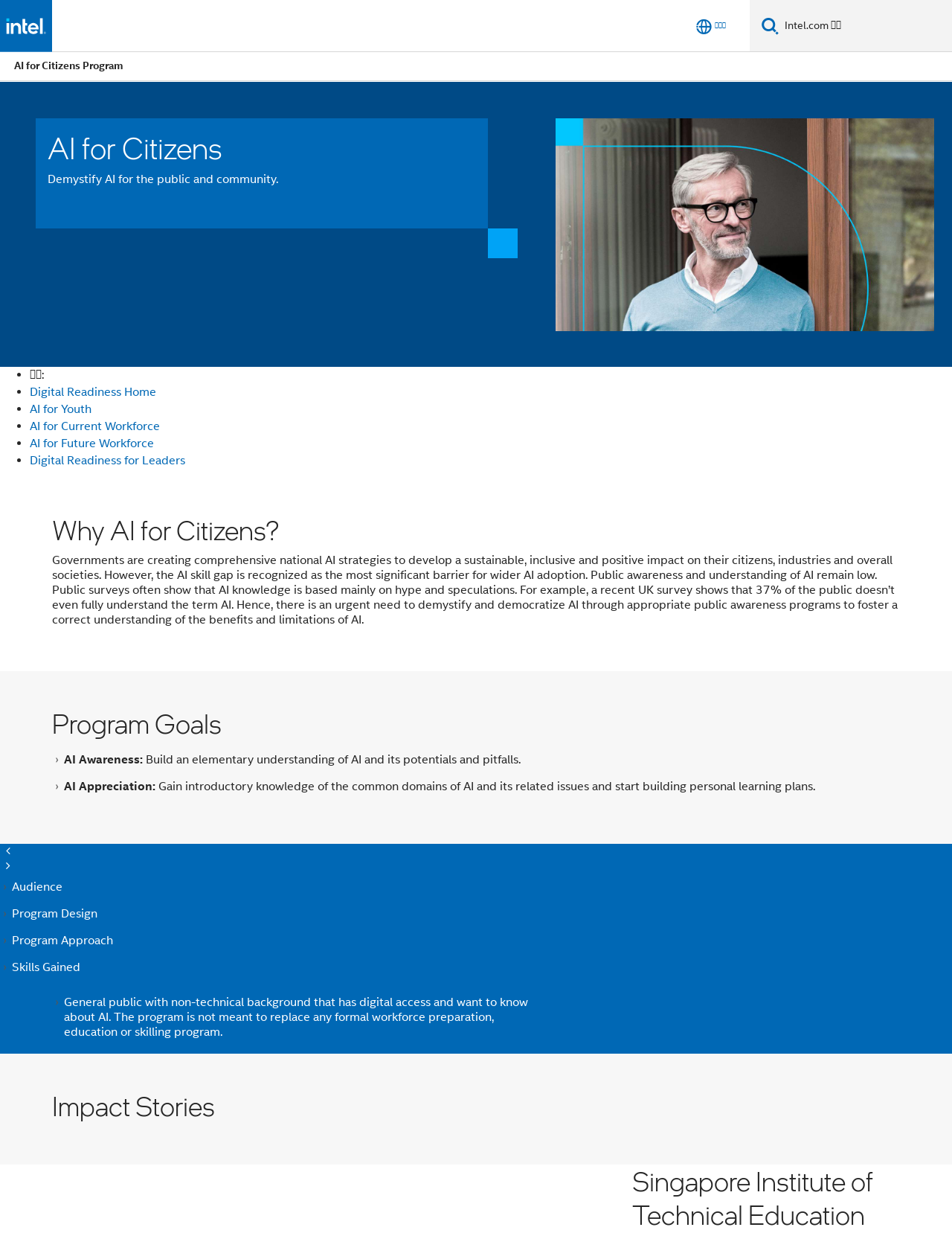What is the target audience for the AI for Citizens program?
Using the image as a reference, answer the question in detail.

The webpage states that the target audience is the 'General public with non-technical background that has digital access and want to know about AI.' This is mentioned in the tabpanel section under the 'Audience' tab.